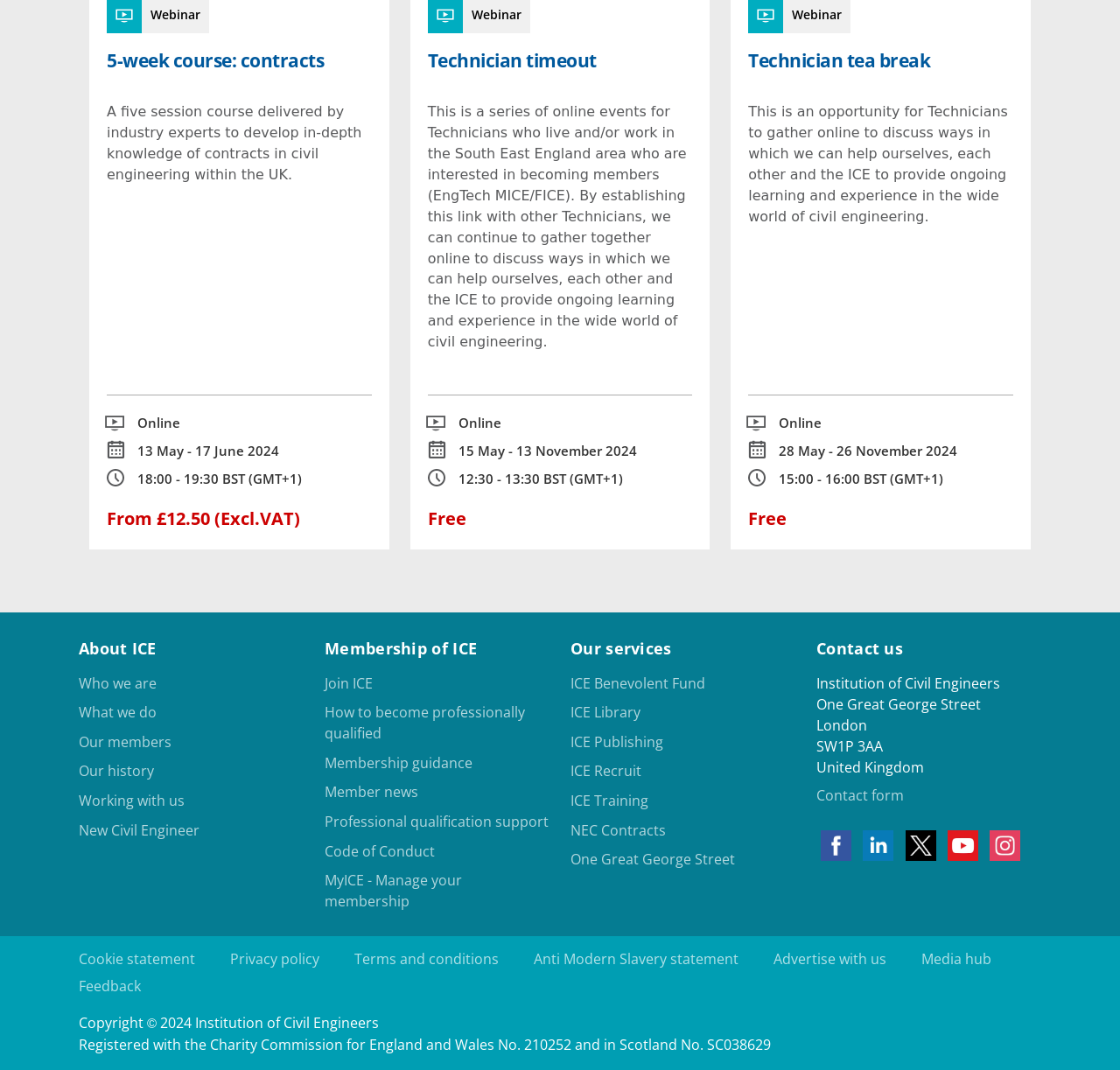Locate the bounding box coordinates of the clickable area needed to fulfill the instruction: "Click 'ICE Library'".

[0.509, 0.657, 0.572, 0.678]